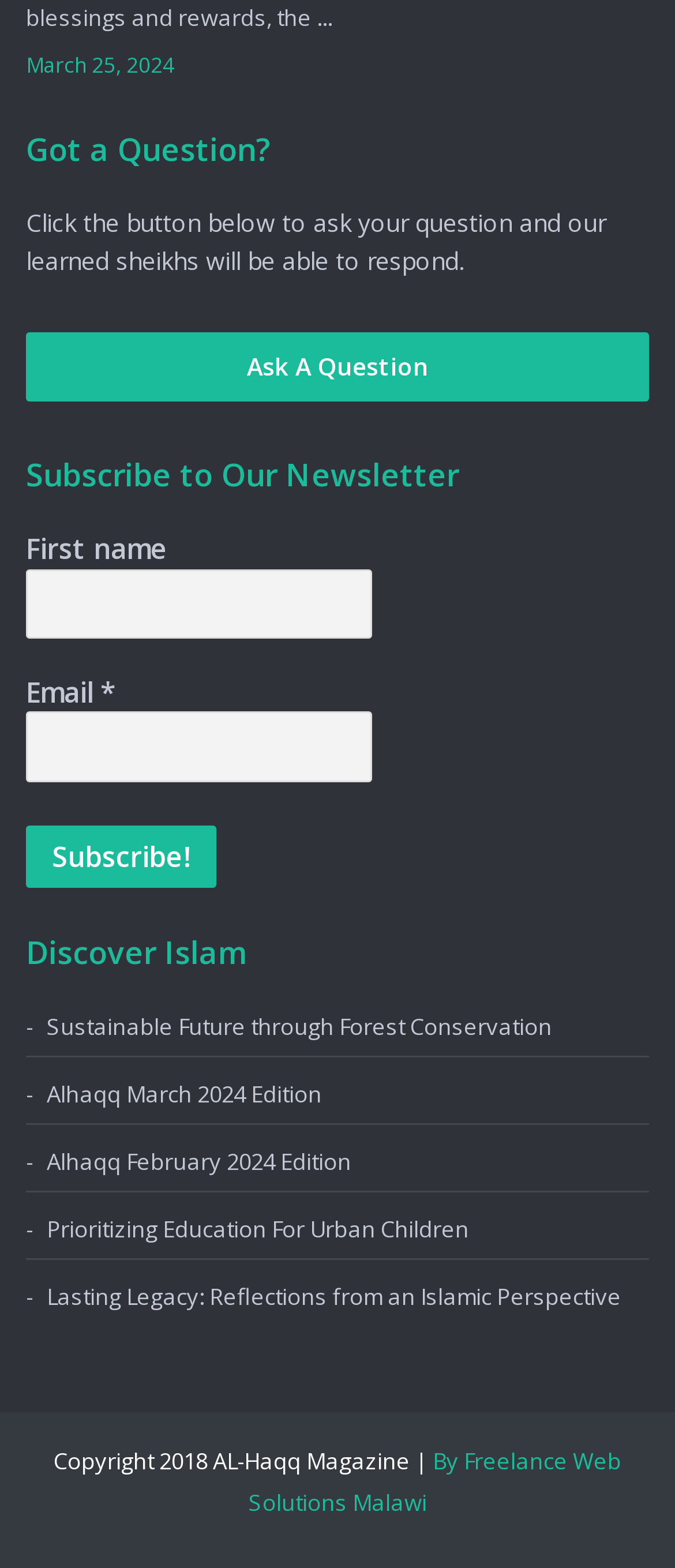How many links are available under the 'Discover Islam' heading?
Provide a thorough and detailed answer to the question.

Under the 'Discover Islam' heading, there are four links available, which are 'Sustainable Future through Forest Conservation', 'Alhaqq March 2024 Edition', 'Alhaqq February 2024 Edition', and 'Prioritizing Education For Urban Children'.